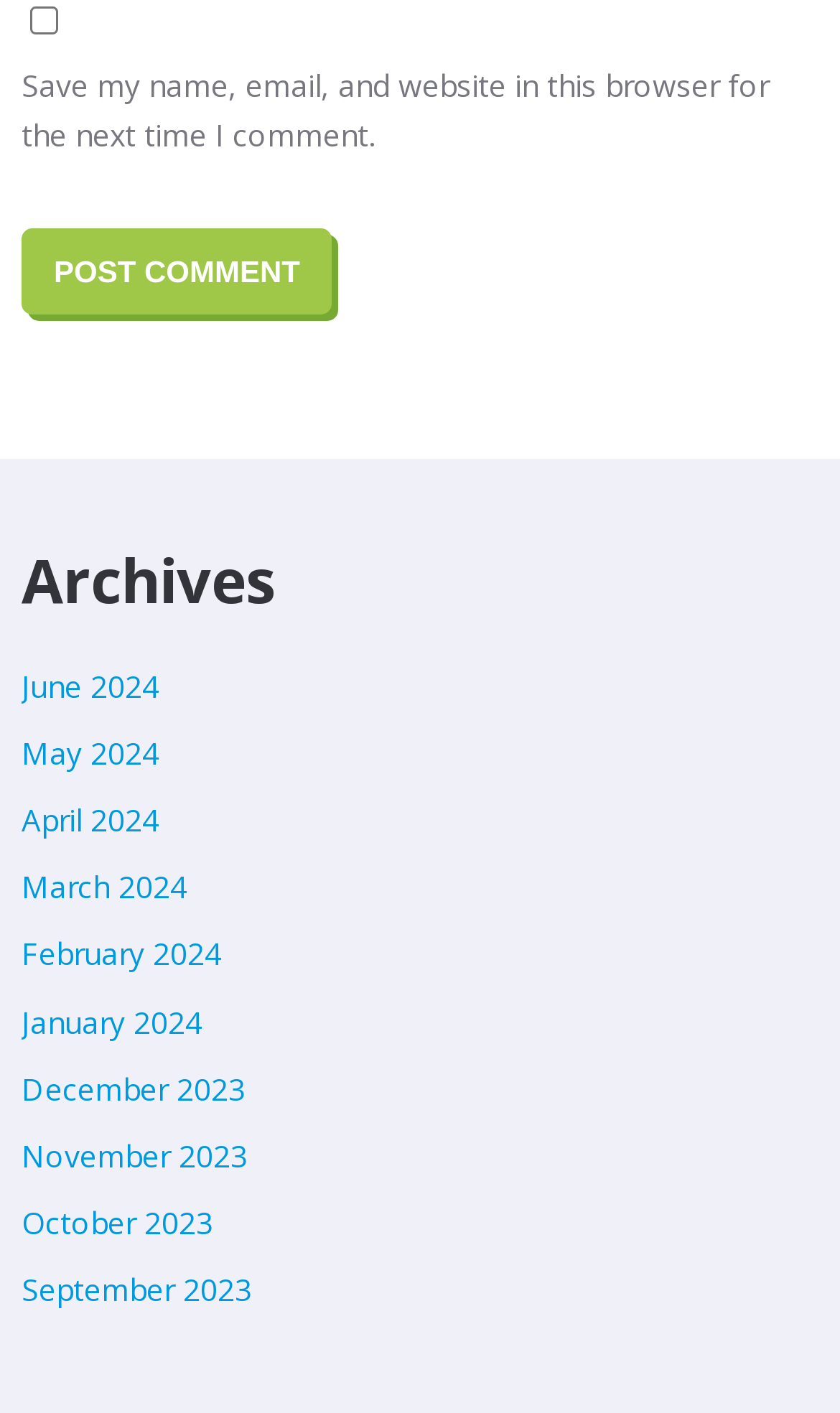How many links are listed under Archives?
Refer to the image and provide a thorough answer to the question.

There are 12 links listed under the Archives heading, each representing a different month and year.